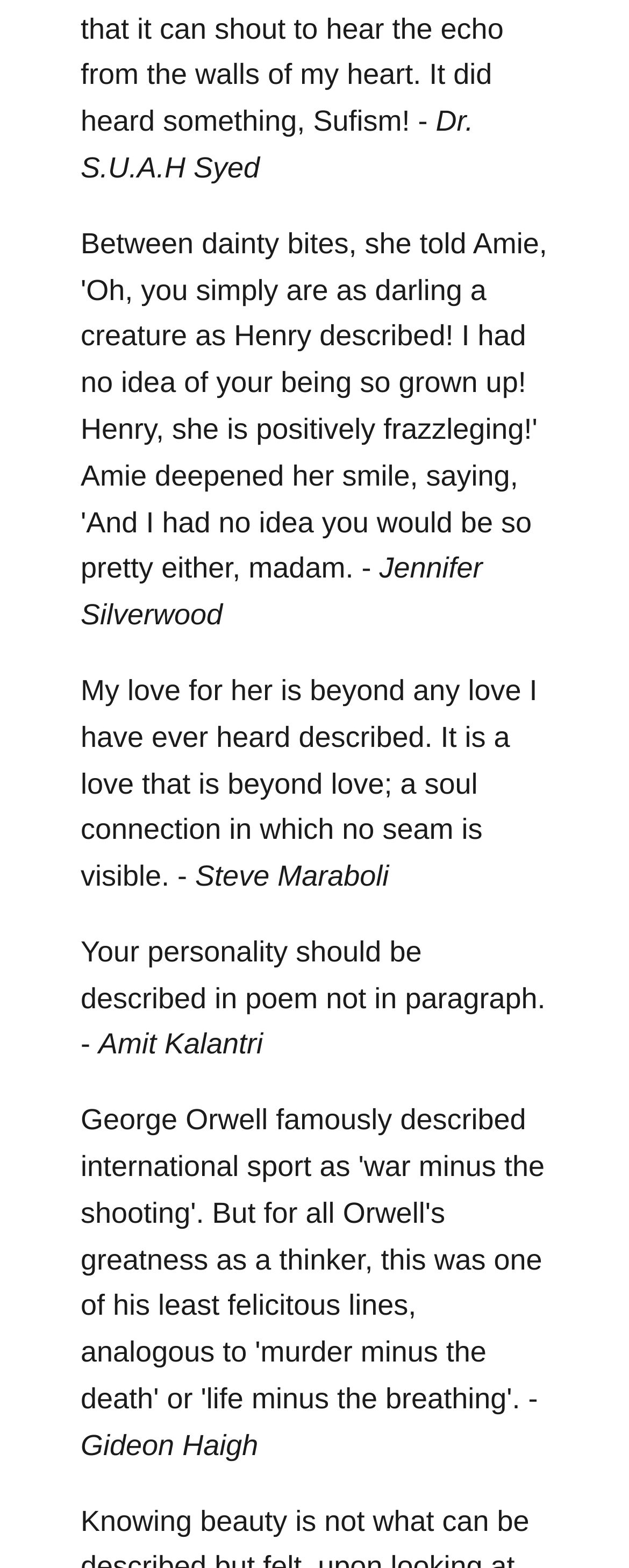Identify the bounding box coordinates for the element that needs to be clicked to fulfill this instruction: "click on 'shout'". Provide the coordinates in the format of four float numbers between 0 and 1: [left, top, right, bottom].

[0.341, 0.008, 0.454, 0.028]